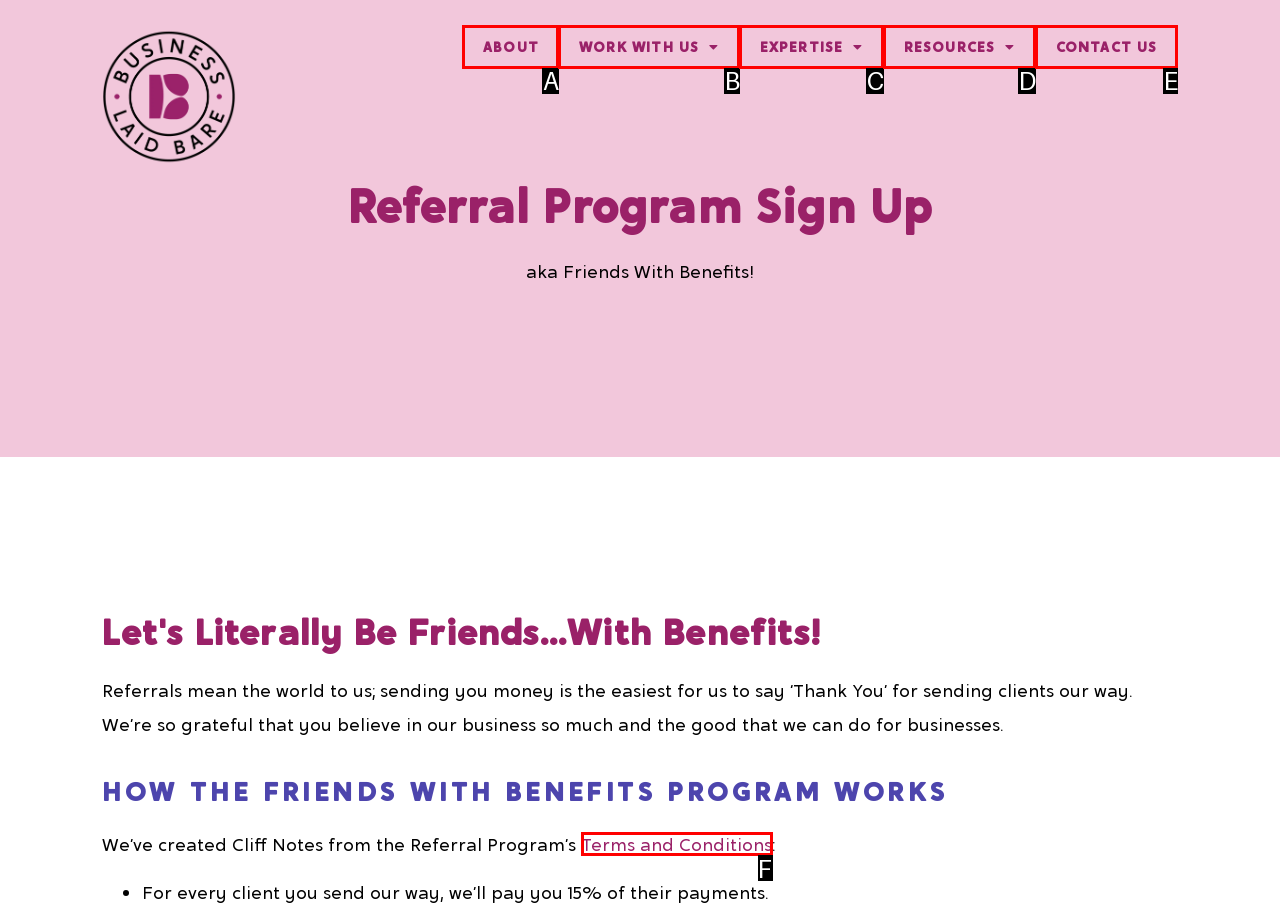From the provided options, which letter corresponds to the element described as: Contact Us
Answer with the letter only.

E